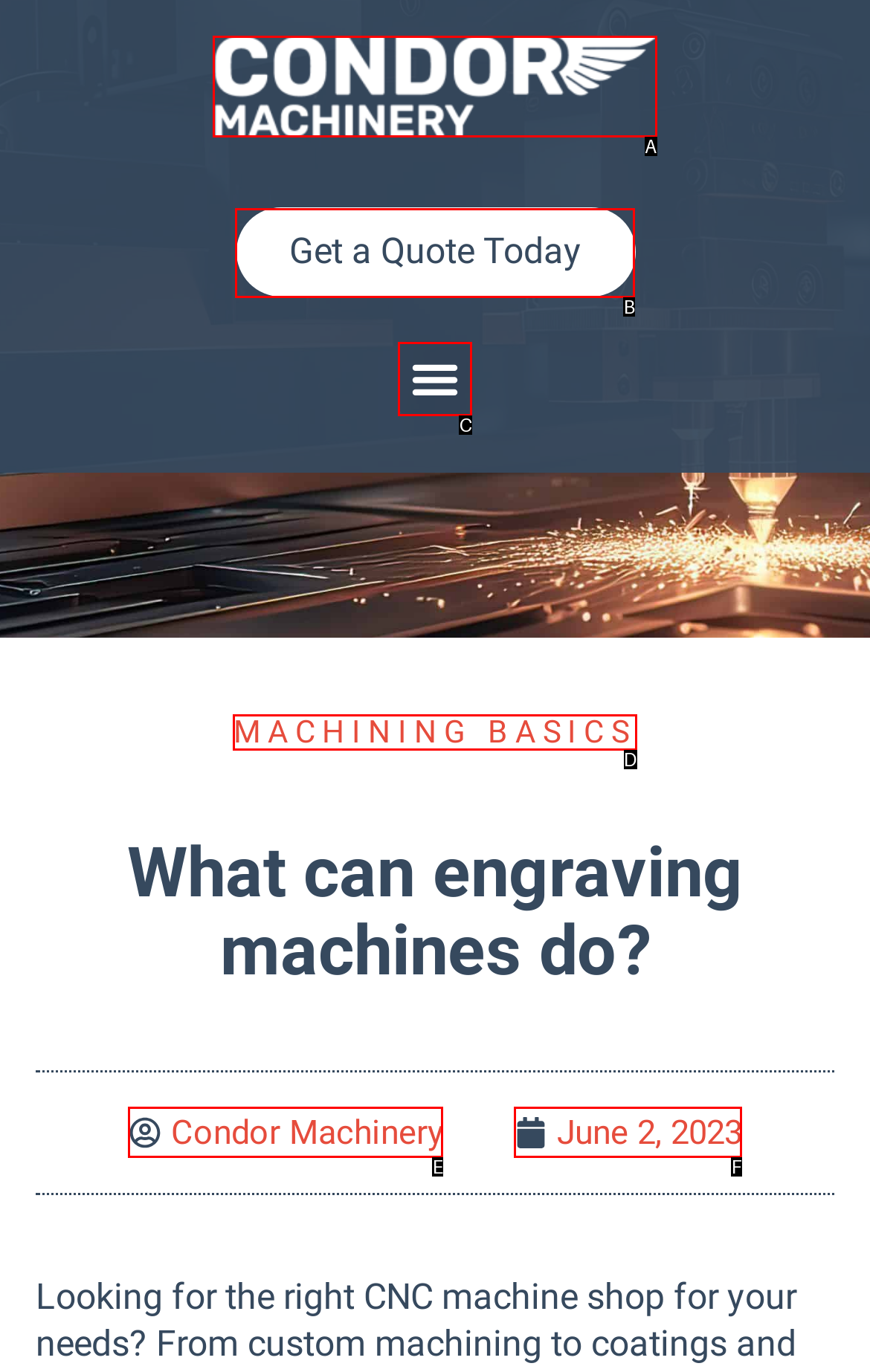Determine which option matches the description: June 2, 2023. Answer using the letter of the option.

F